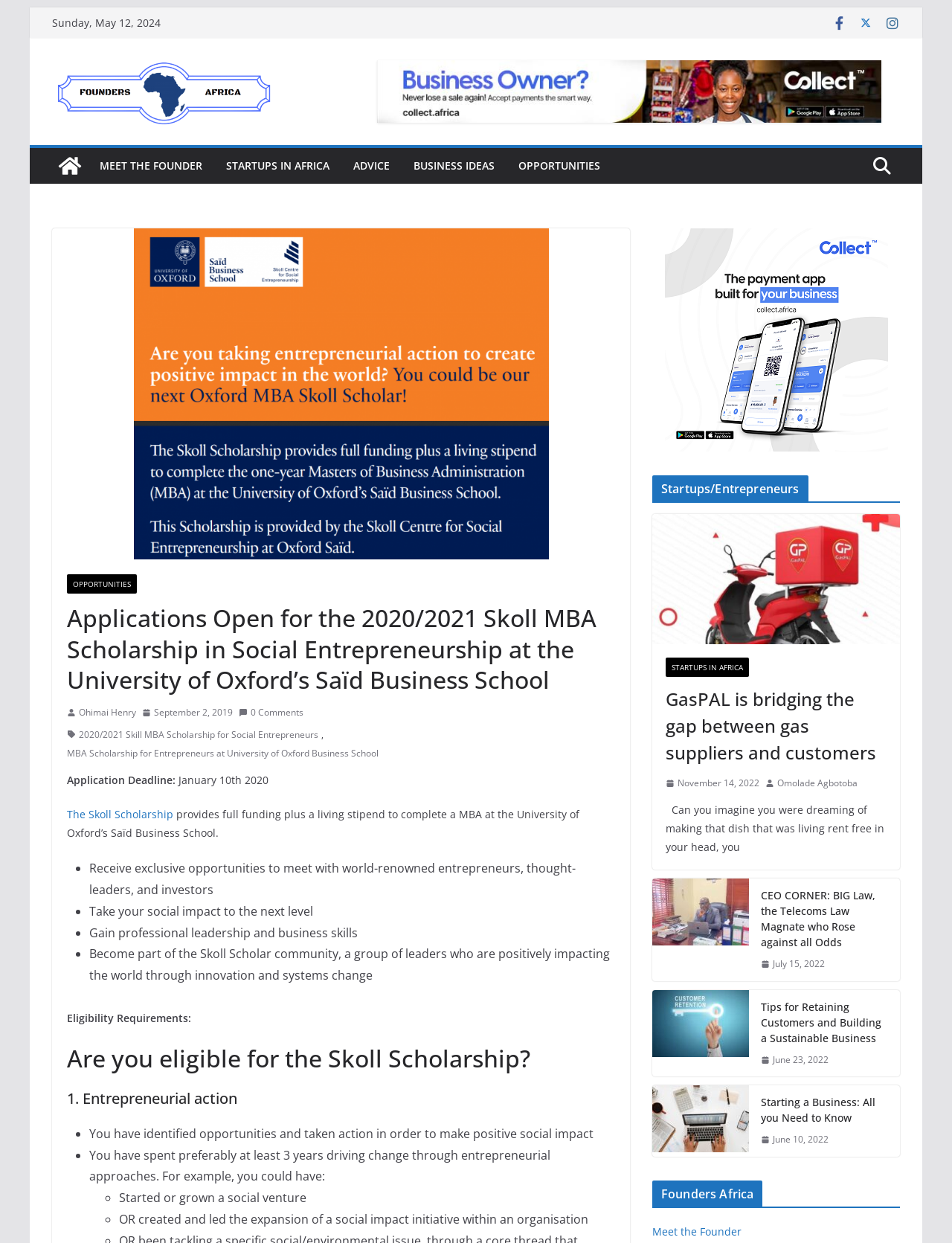What is the name of the business school mentioned in the article?
Based on the image, give a one-word or short phrase answer.

Saïd Business School